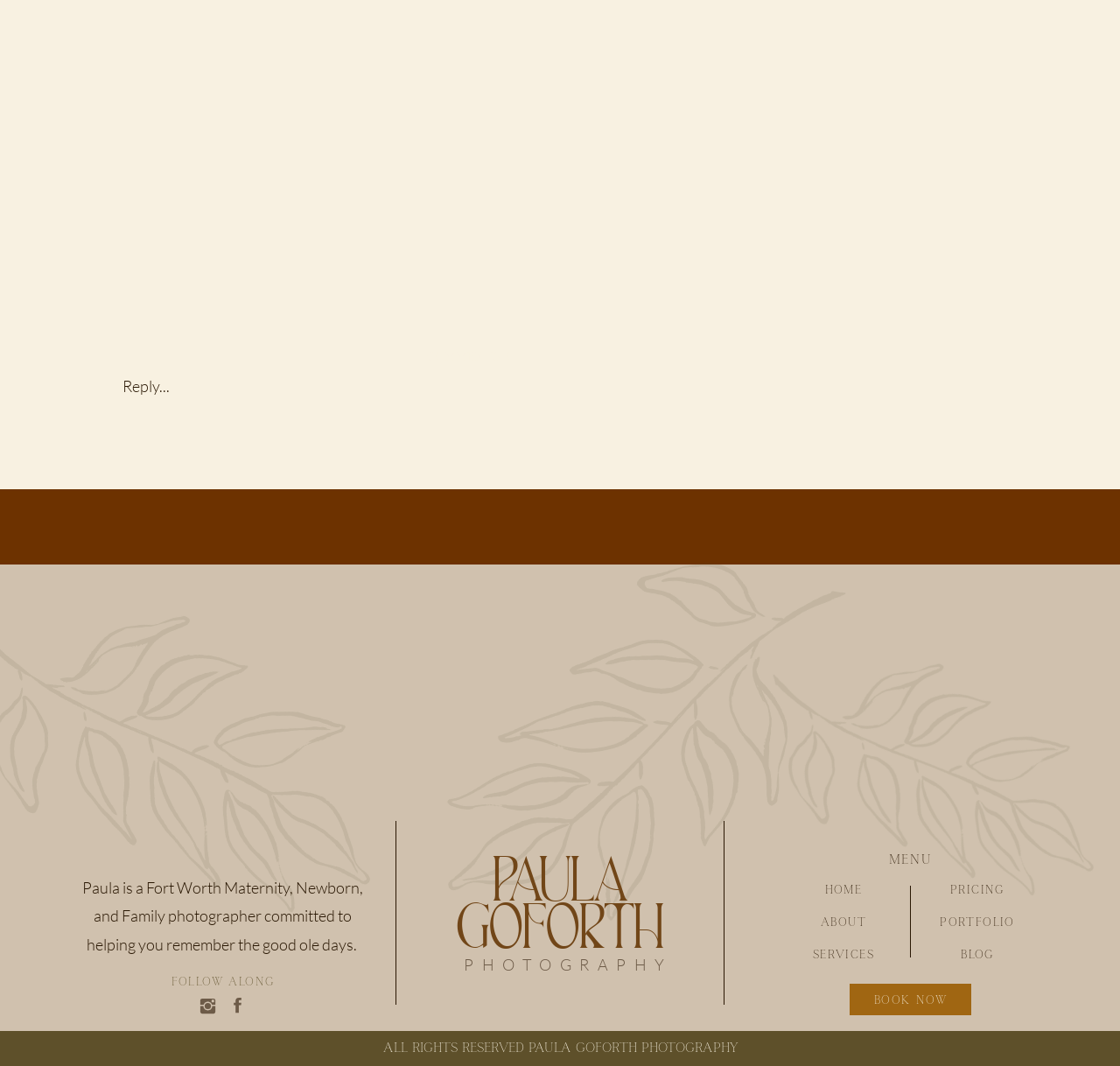Pinpoint the bounding box coordinates for the area that should be clicked to perform the following instruction: "Click the 'BOOK NOW' button".

[0.759, 0.923, 0.867, 0.952]